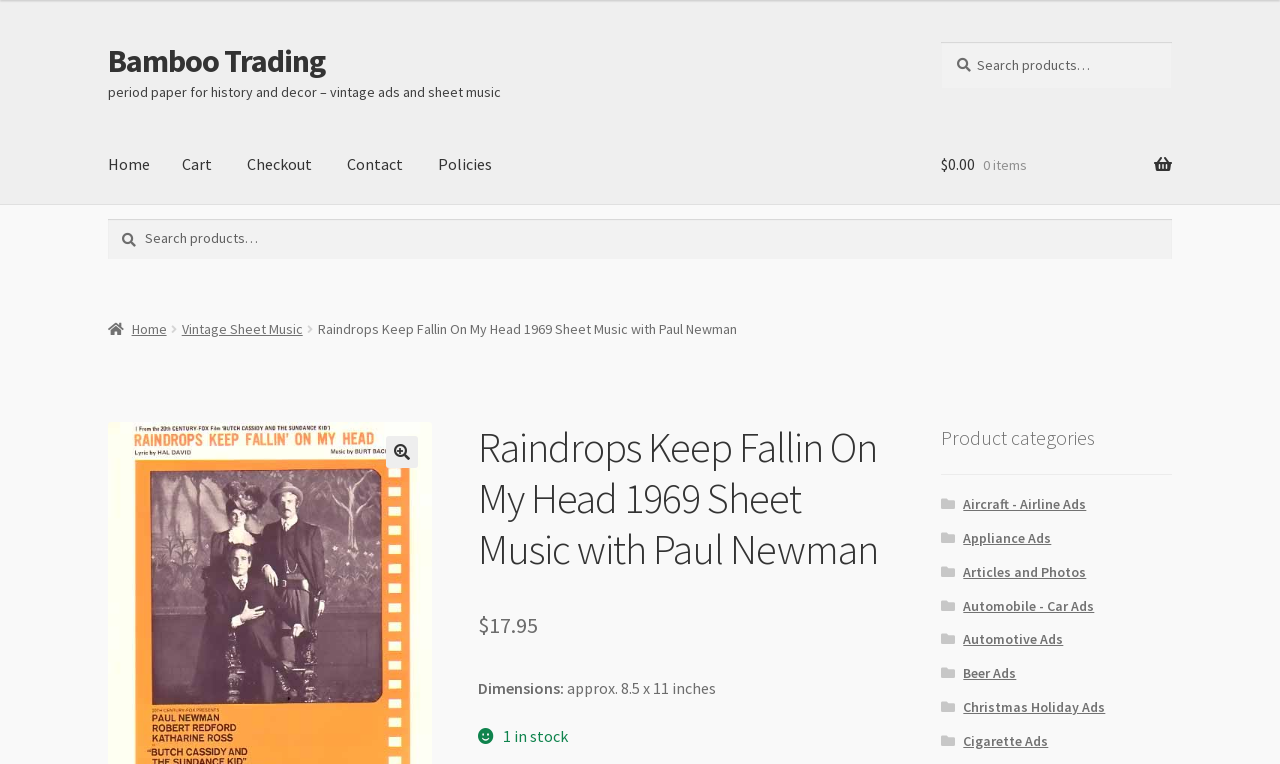Find and generate the main title of the webpage.

Raindrops Keep Fallin On My Head 1969 Sheet Music with Paul Newman